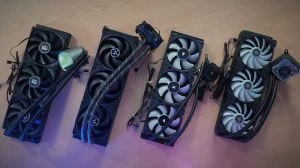What is the dominant color of the coolers?
Could you answer the question in a detailed manner, providing as much information as possible?

The remaining three coolers showcase a sleek, uniform black aesthetic, with the first cooler on the left appearing to have a unique color accent, but the overall dominant color is black.